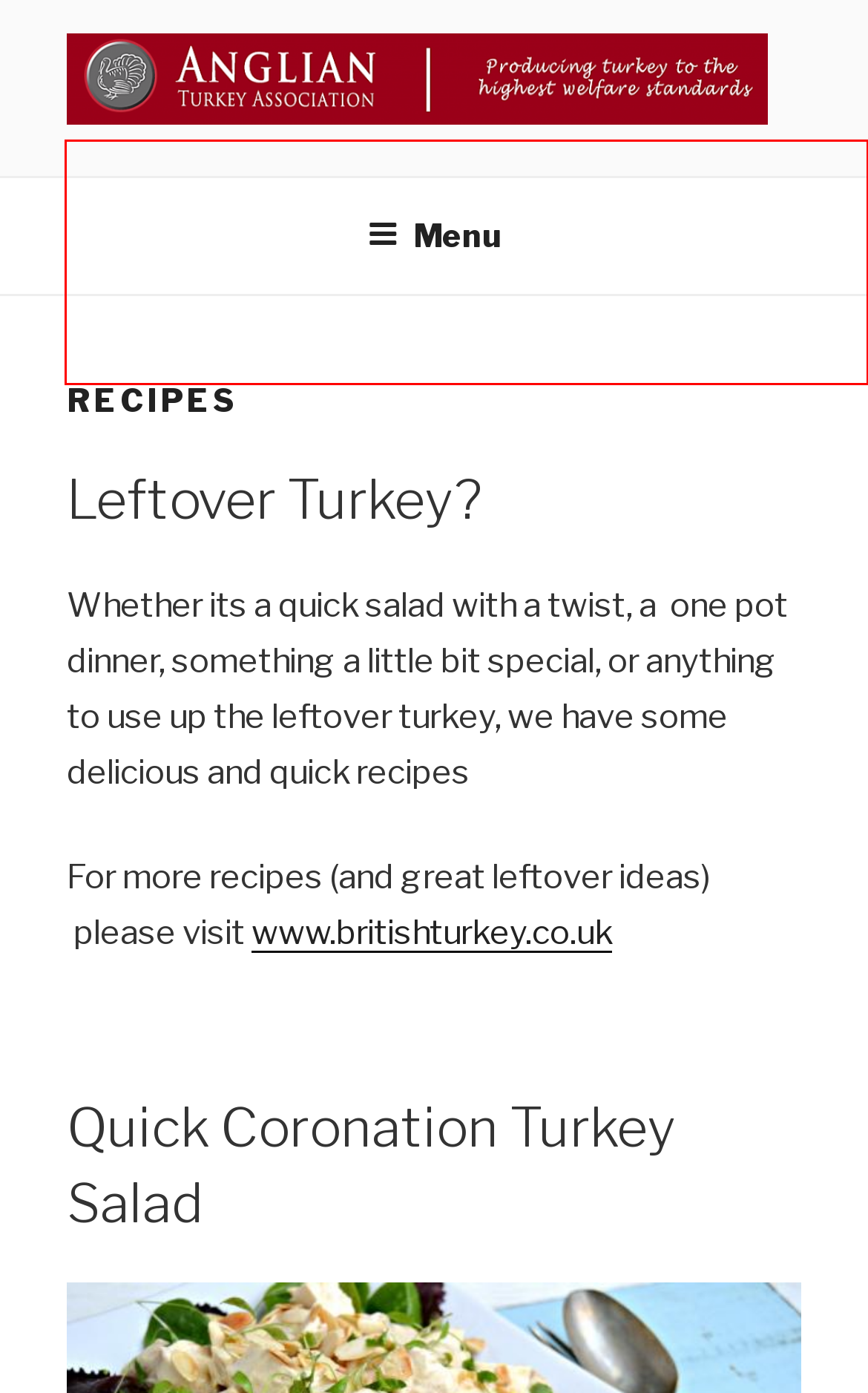You are presented with a screenshot containing a red rectangle. Extract the text found inside this red bounding box.

The primary focus of the ATA is to provide its members with a forum to meet, discuss and listen to speakers and acknowledged industry experts talk about all aspects of the traditional farm fresh turkey production principally focused on the Christmas market.